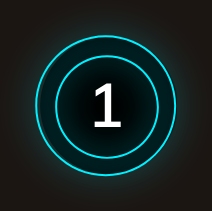Create an extensive and detailed description of the image.

The image features a visually striking design of a circular button with a futuristic aesthetic. The outer ring glows with a vibrant blue light that contrasts against a dark background, creating a captivating and modern appearance. Inside the ring, there is a prominent white numeral "1," indicating its designation or function as a primary action or first step in a process. This design could suggest a variety of contexts, such as a digital interface, app navigation, or a part of a recipe initiative, likely tied to the theme of the “Delicious Focaccia Bread Recipe” presented on the webpage. The overall look emphasizes clarity and design appeal, inviting the viewer to engage with the function it represents.